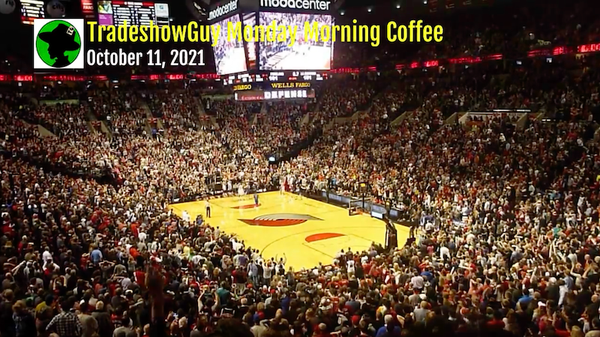What is the atmosphere in the arena?
Please provide a comprehensive answer based on the details in the screenshot.

The caption describes the atmosphere in the arena as 'lively', which is evident from the enthusiastic fans and the bright lights. The overall composition of the image conveys a sense of community and enthusiasm, characteristic of live sports events.